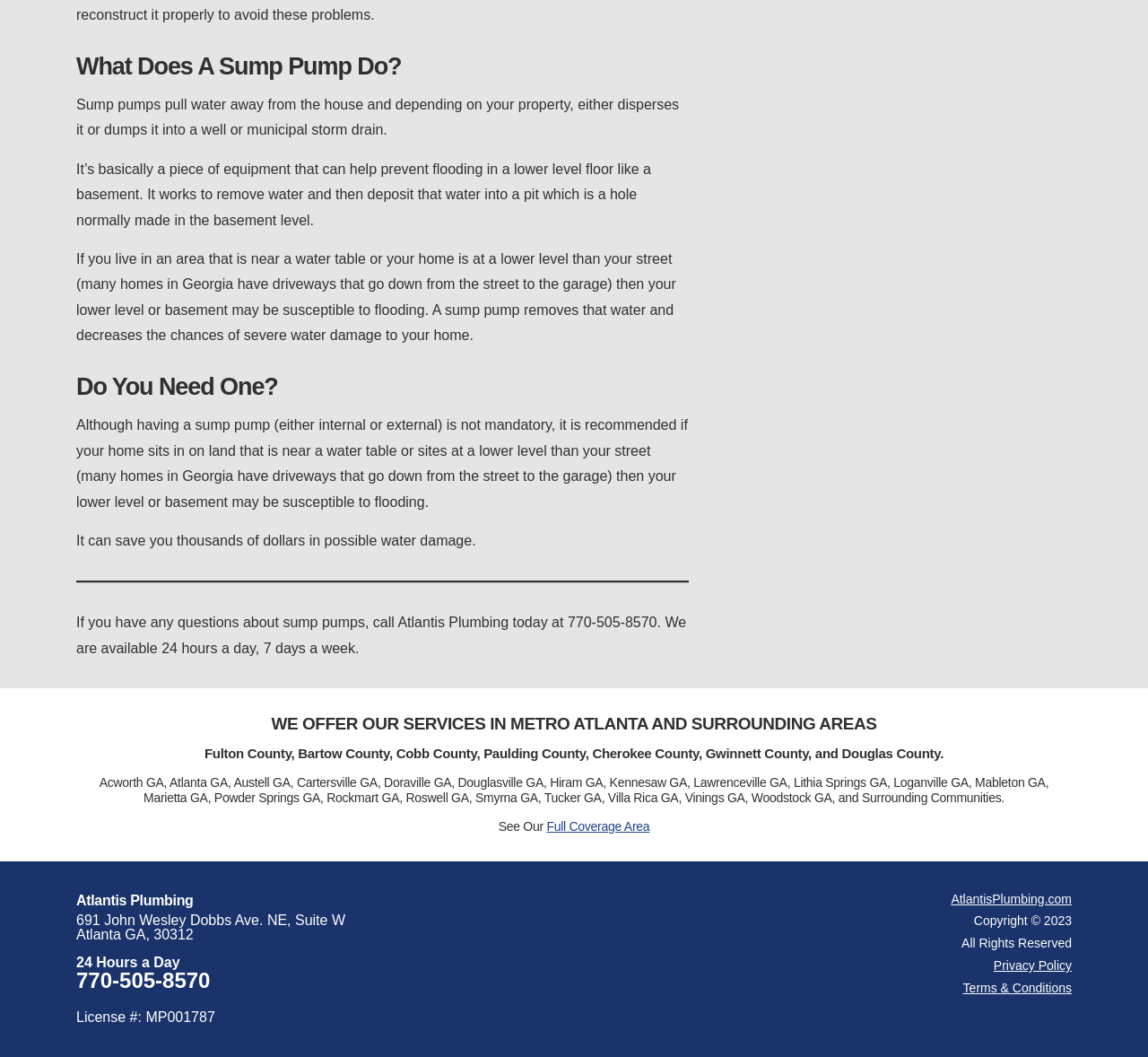Using the information in the image, give a comprehensive answer to the question: 
What is the address of Atlantis Plumbing?

The address of Atlantis Plumbing is mentioned on the webpage as 691 John Wesley Dobbs Ave. NE, Suite W, Atlanta GA, 30312.